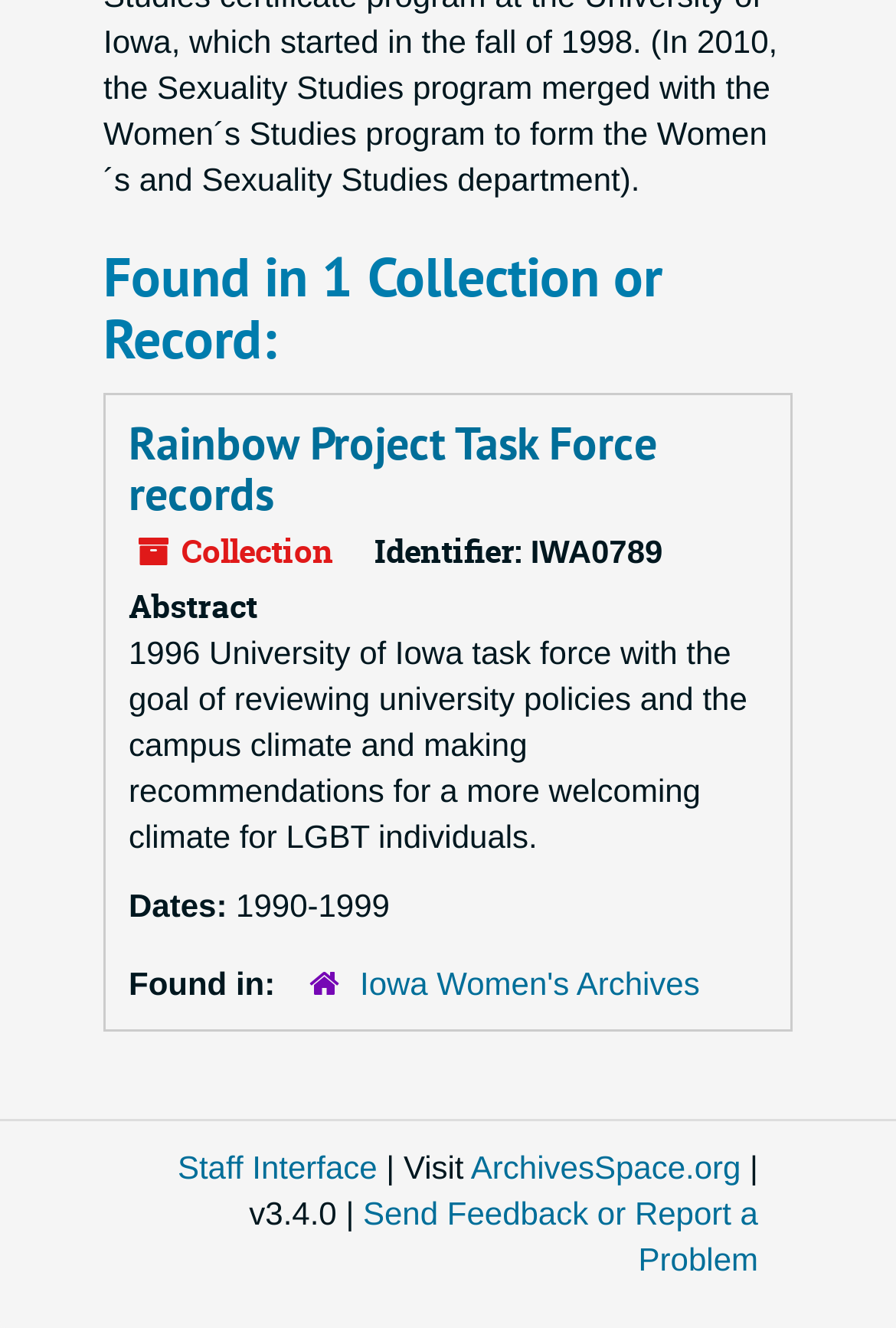Given the webpage screenshot and the description, determine the bounding box coordinates (top-left x, top-left y, bottom-right x, bottom-right y) that define the location of the UI element matching this description: Staff Interface

[0.198, 0.865, 0.421, 0.893]